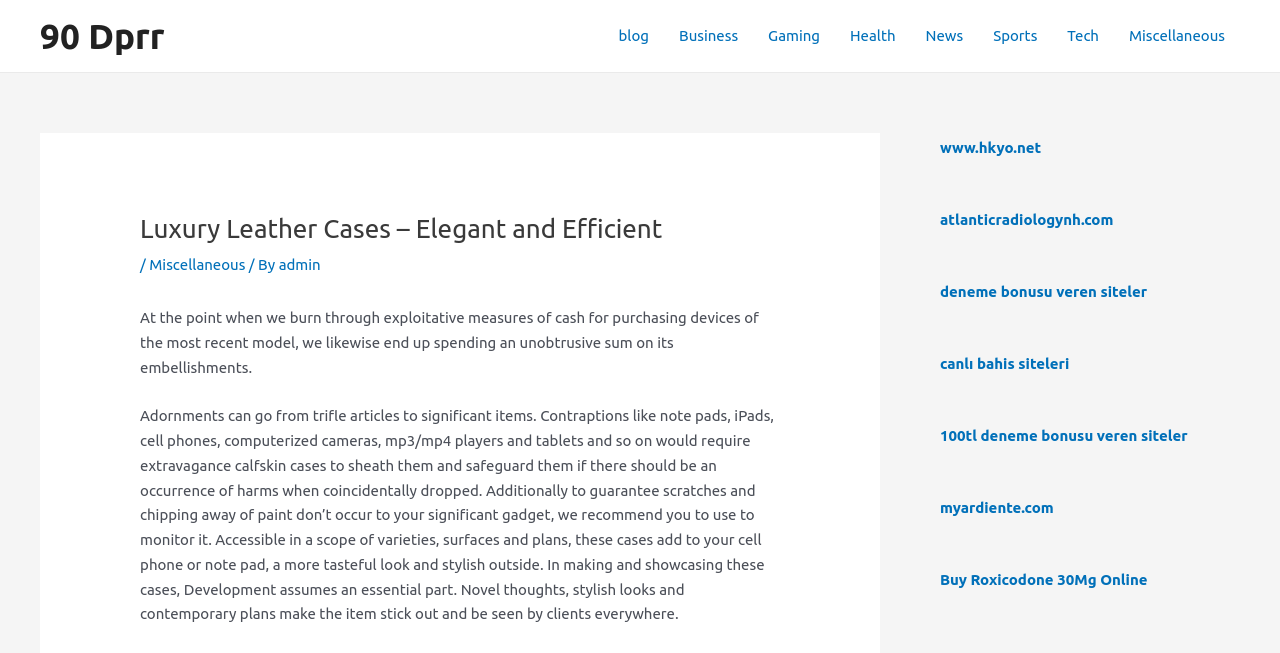Identify the bounding box for the UI element described as: "100tl deneme bonusu veren siteler". The coordinates should be four float numbers between 0 and 1, i.e., [left, top, right, bottom].

[0.734, 0.654, 0.928, 0.68]